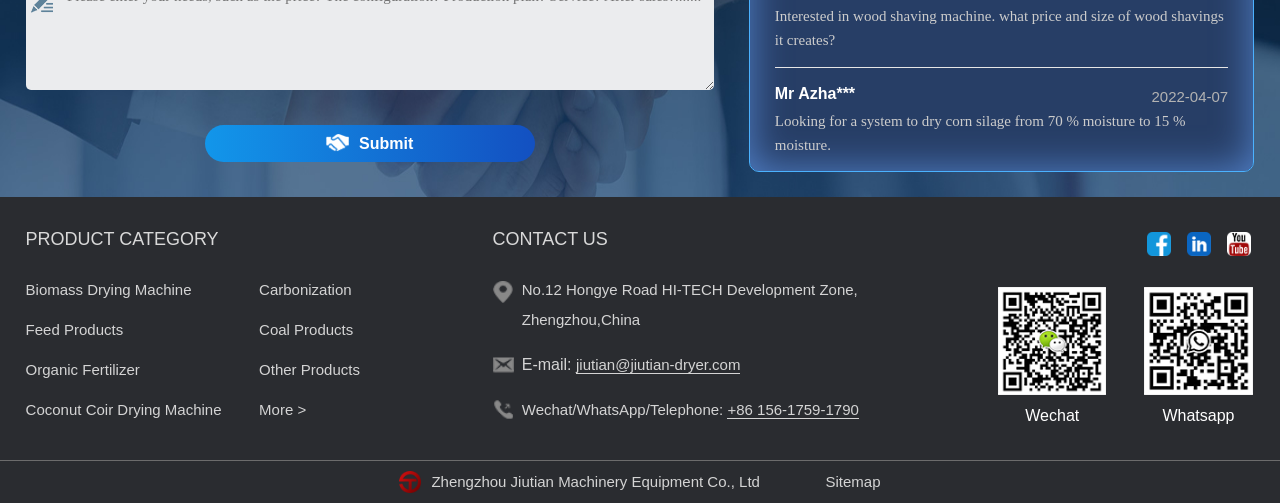Carefully examine the image and provide an in-depth answer to the question: How can you contact the company?

The company can be contacted through email or phone, as the contact information is provided on the webpage, including an email address and a phone number, as well as links to Wechat and WhatsApp.